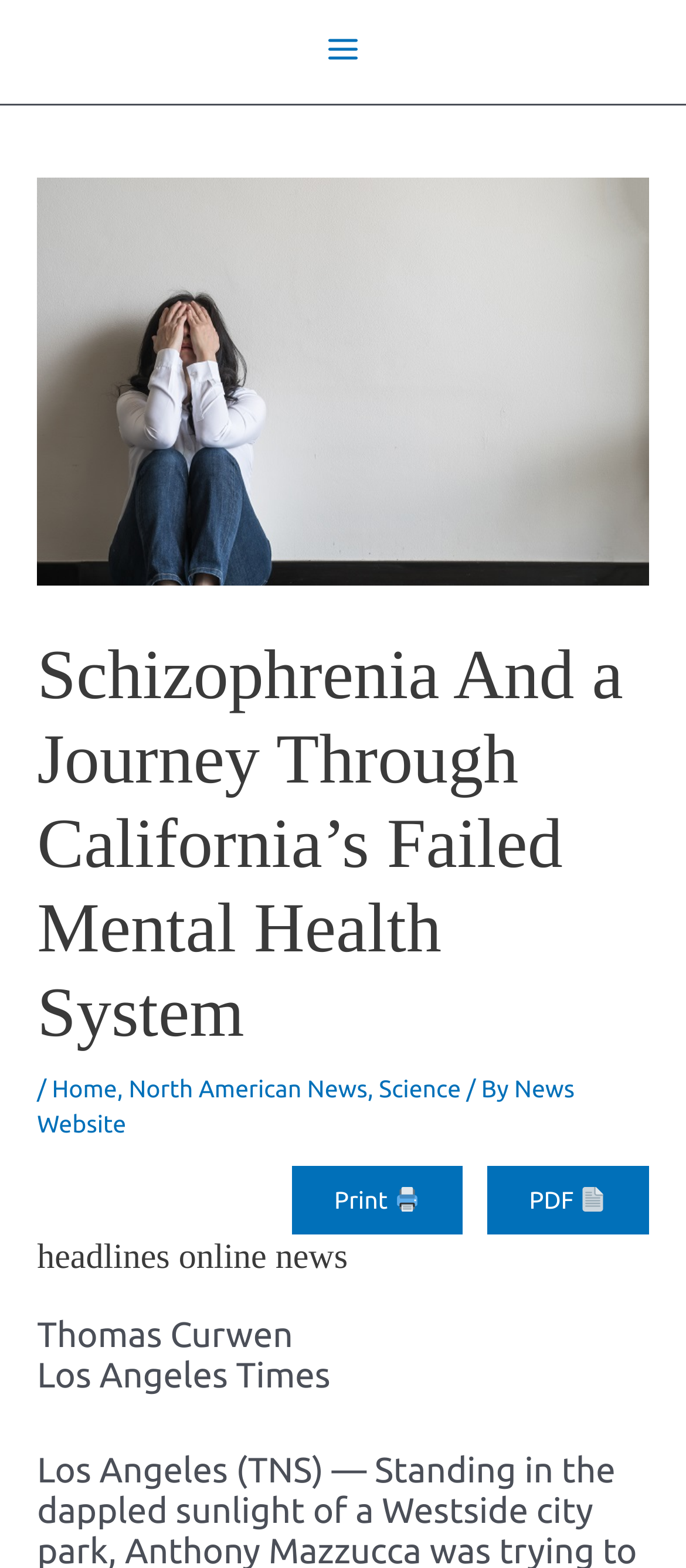Determine the bounding box for the described HTML element: "Print". Ensure the coordinates are four float numbers between 0 and 1 in the format [left, top, right, bottom].

[0.426, 0.744, 0.675, 0.788]